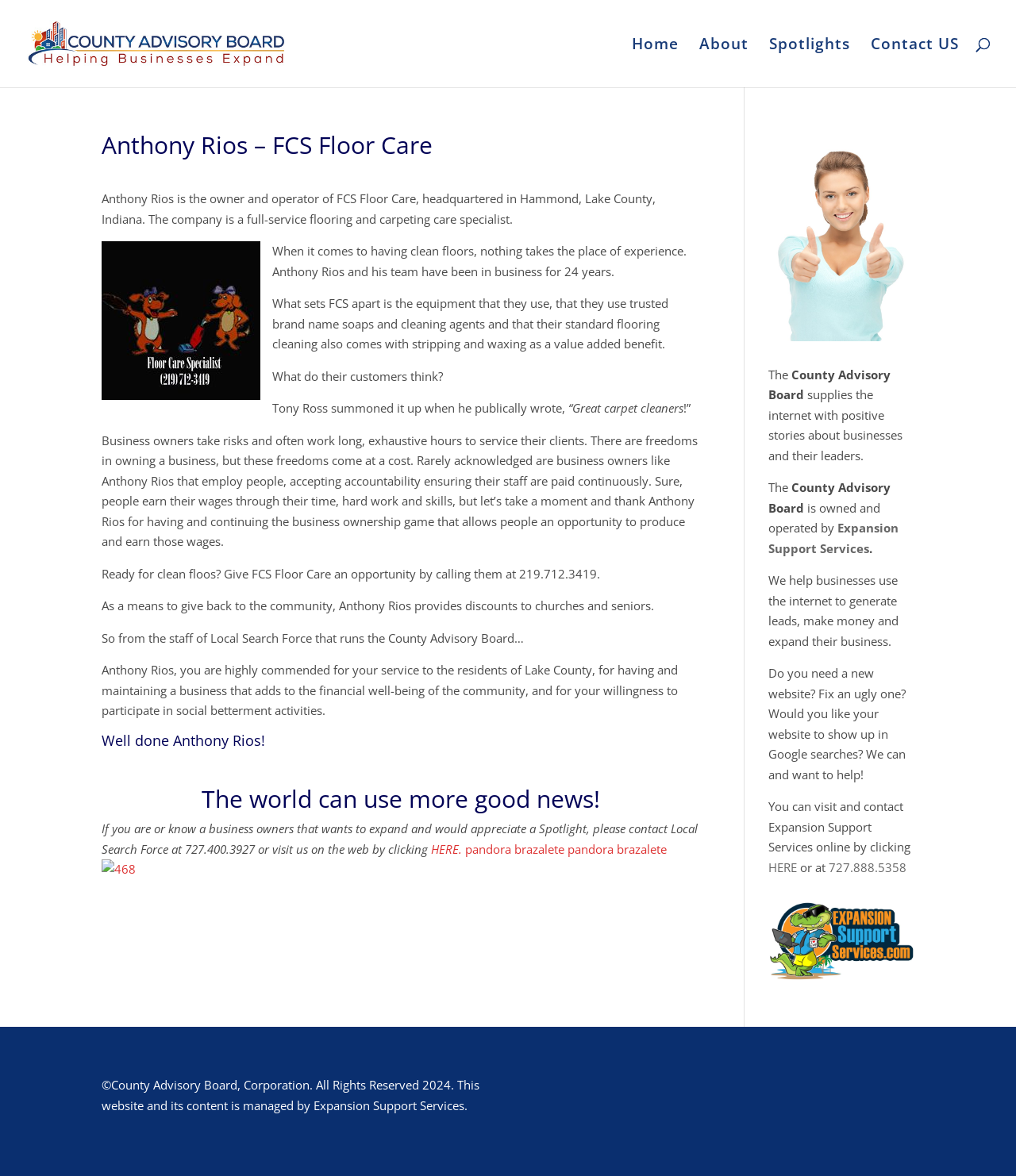Using the element description provided, determine the bounding box coordinates in the format (top-left x, top-left y, bottom-right x, bottom-right y). Ensure that all values are floating point numbers between 0 and 1. Element description: title="MTA News"

None